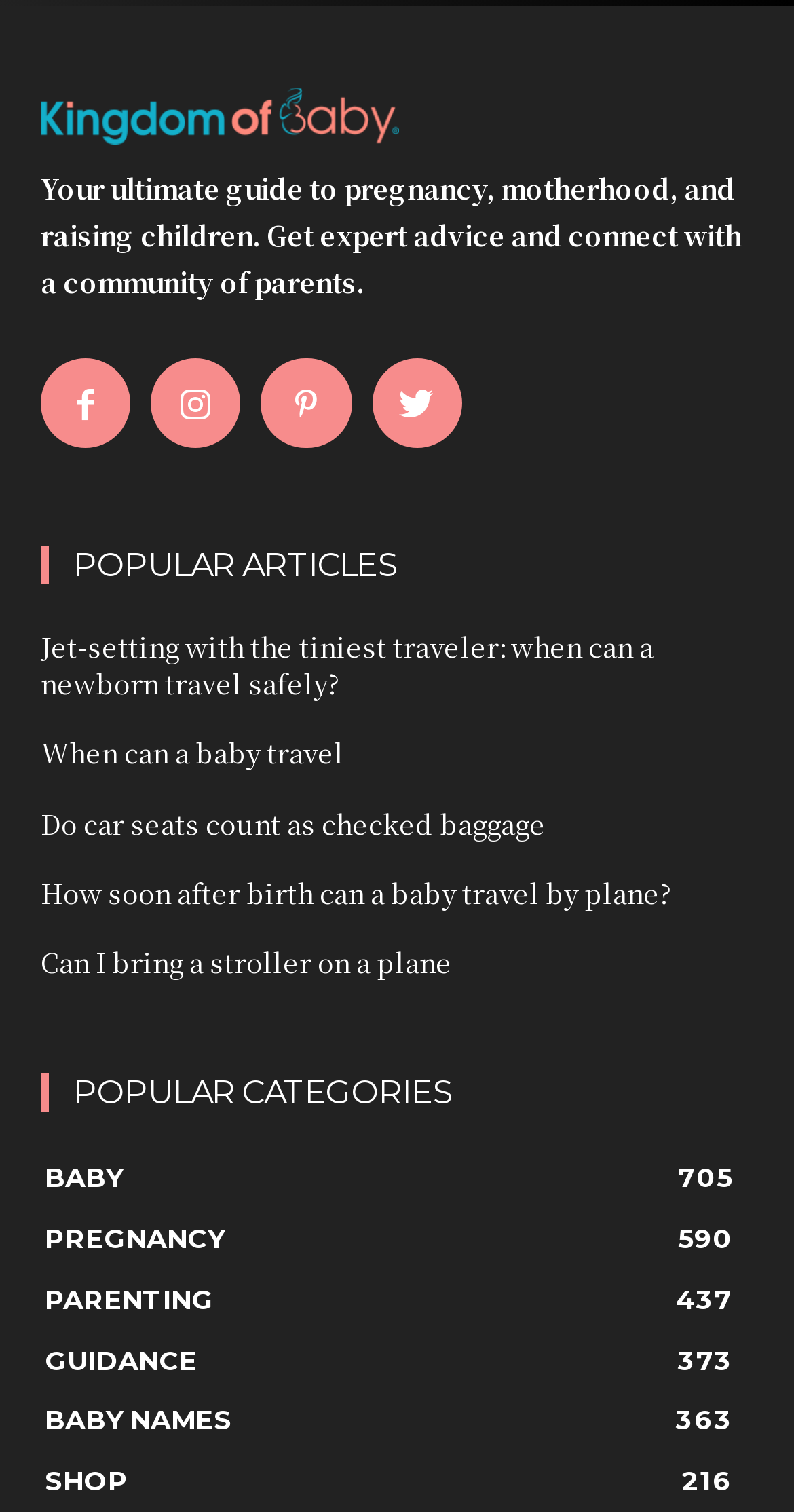Locate the bounding box coordinates of the item that should be clicked to fulfill the instruction: "visit the dedicated site for 'Thinking With Type'".

None